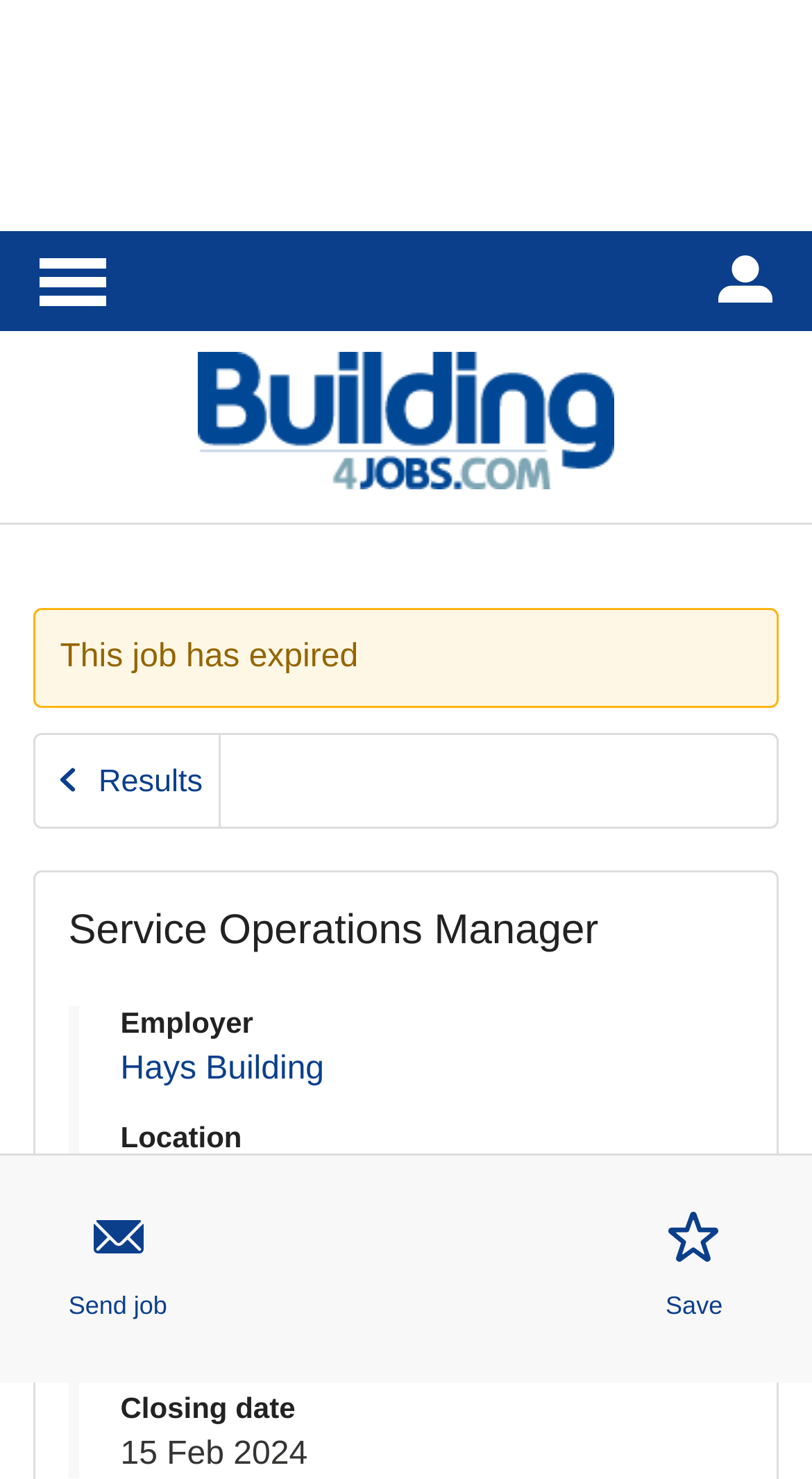Present a detailed account of what is displayed on the webpage.

This webpage is a job posting for a Service Operations Manager position with Hays Building in County Down, Newry & Mourne. At the top left corner, there is a link to skip to the main menu, and at the top right corner, there is a link to skip to the user menu. Below these links, there is a logo of Building4jobs and a link to the homepage.

The main content of the page is divided into sections. At the top, there is an alert message indicating that the job has expired. Below this message, there is a navigation section with a link to go back to the results page. 

The job posting itself is headed by a title "Service Operations Manager" and is followed by a description list that provides details about the job. The list includes the employer, location, salary, and closing date. The employer is Hays Building, the location is County Down, Newry & Mourne, the salary range is £35,000 - £40,000 per annum, and the closing date is 15 Feb 2024.

On the right side of the job posting, there are two buttons: "Send job" and "Save job" which allows users to send the job to someone or save it to their shortlist, respectively.